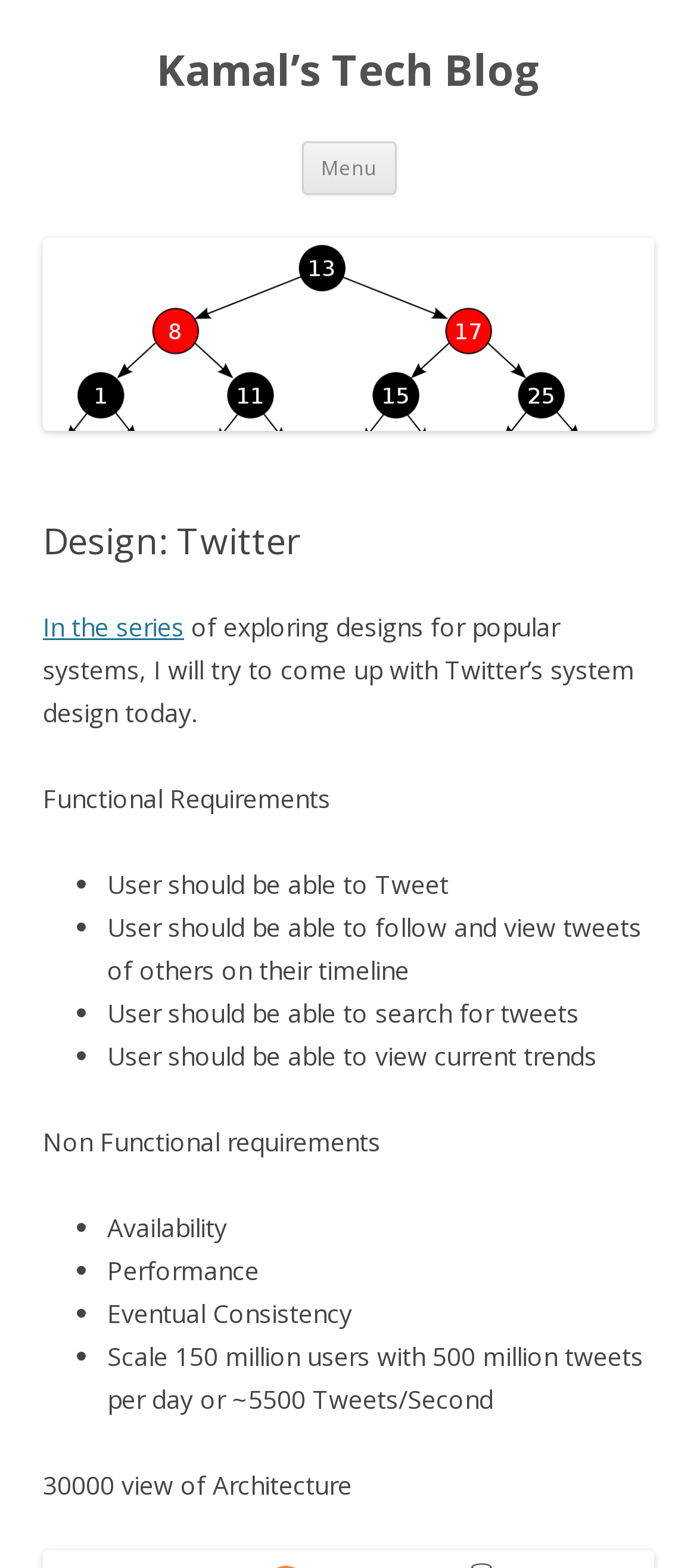What are the functional requirements of Twitter?
Please provide a single word or phrase as the answer based on the screenshot.

Tweet, follow, search, view trends